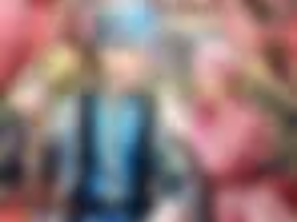Formulate a detailed description of the image content.

The image depicts a colorful and dynamic scene likely inspired by fantasy or historical themes. In the foreground, two figures are prominently featured. One is dressed in a vibrant blue outfit complemented by a blue hat, projecting an air of nobility or adventure. The other figure, in a deep pink cloak, seems to engage with the first, possibly in a moment of dialogue or shared purpose. The background is filled with rich, warm colors and intricate details that suggest a bustling environment or a significant event, enhancing the sense of depth and storytelling in the composition. The overall atmosphere evokes intrigue, suggesting a narrative that unfolds between these two characters in a fantastical or dramatic setting.